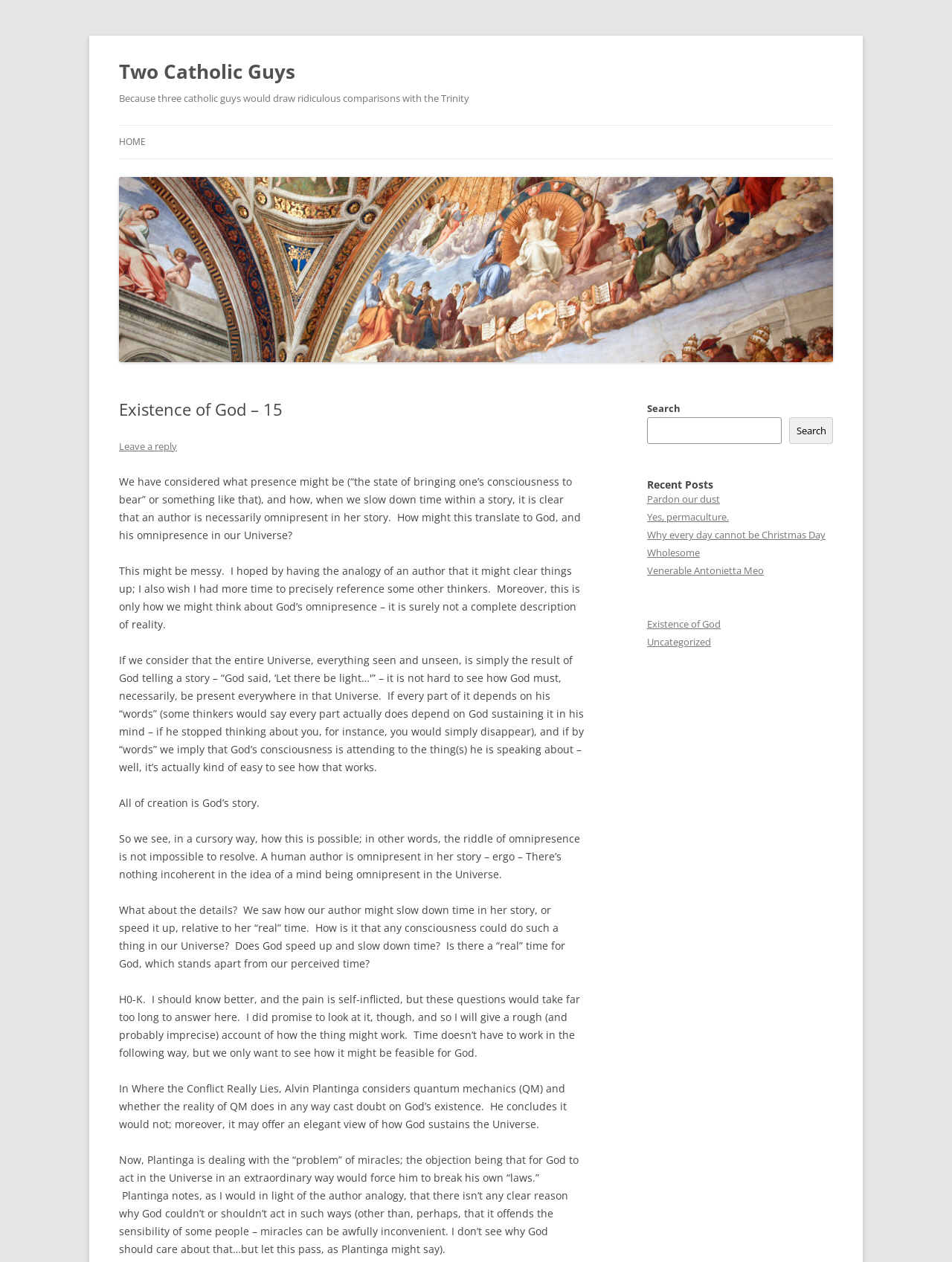Please find and generate the text of the main heading on the webpage.

Two Catholic Guys